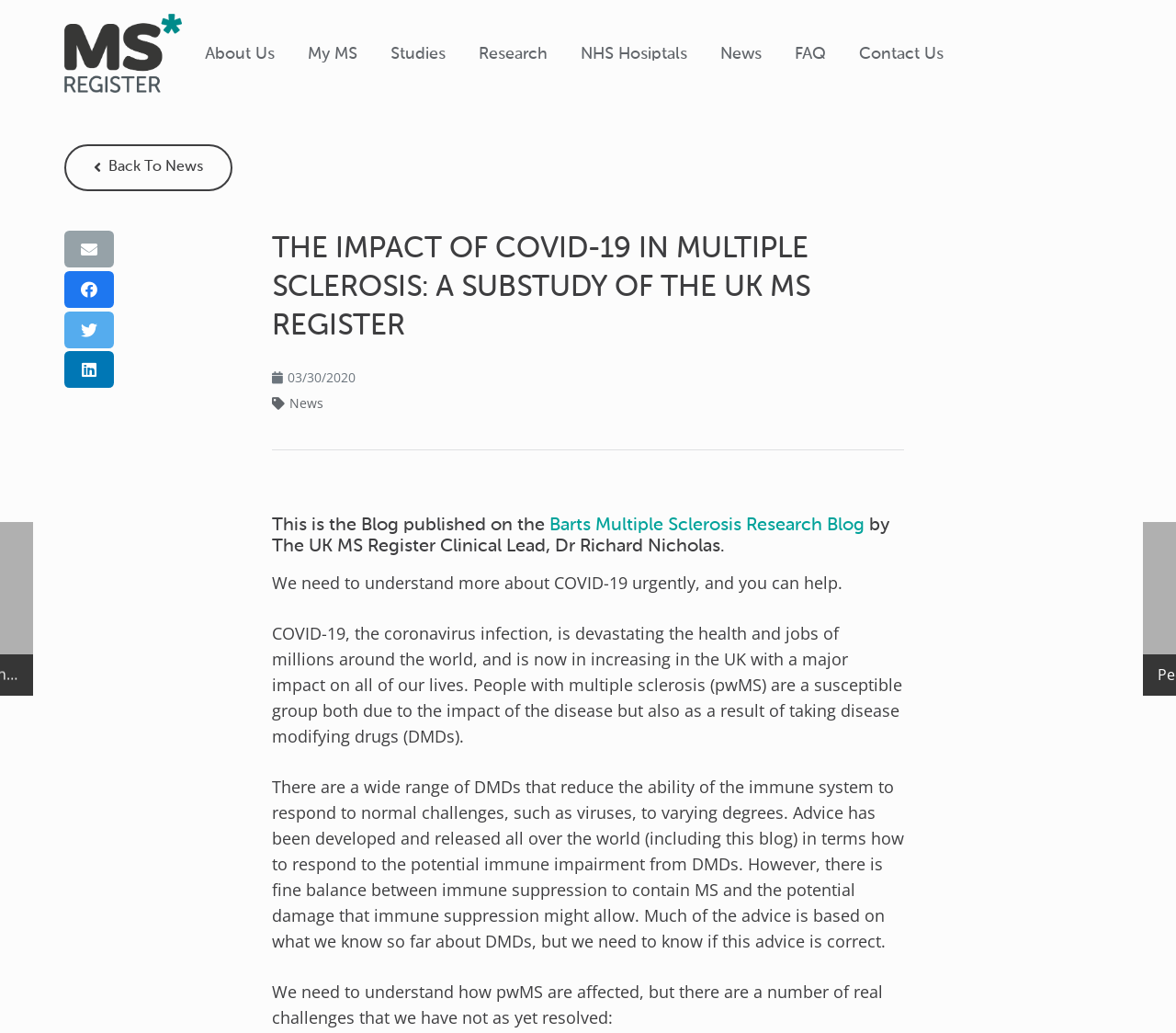Determine the bounding box coordinates for the element that should be clicked to follow this instruction: "Click on the 'Barts Multiple Sclerosis Research Blog' link". The coordinates should be given as four float numbers between 0 and 1, in the format [left, top, right, bottom].

[0.463, 0.5, 0.735, 0.518]